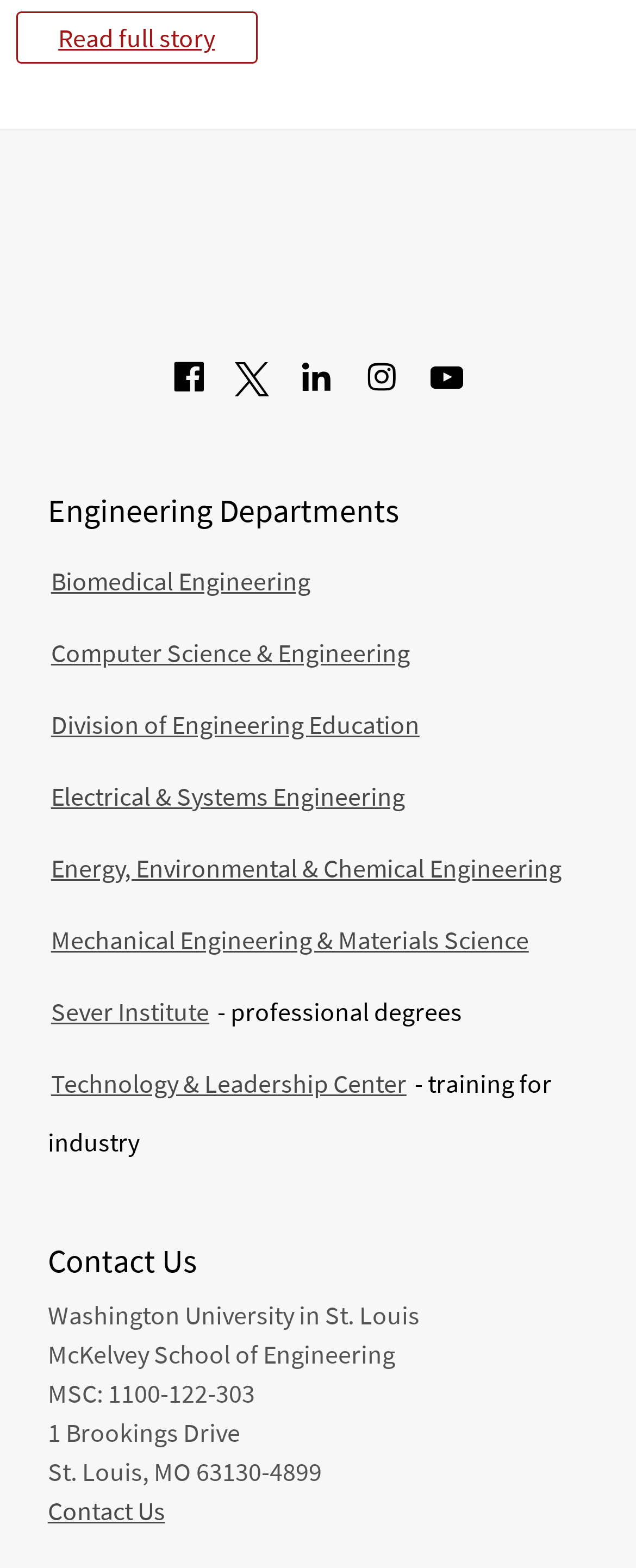Please mark the bounding box coordinates of the area that should be clicked to carry out the instruction: "Follow on Facebook".

[0.258, 0.224, 0.335, 0.264]